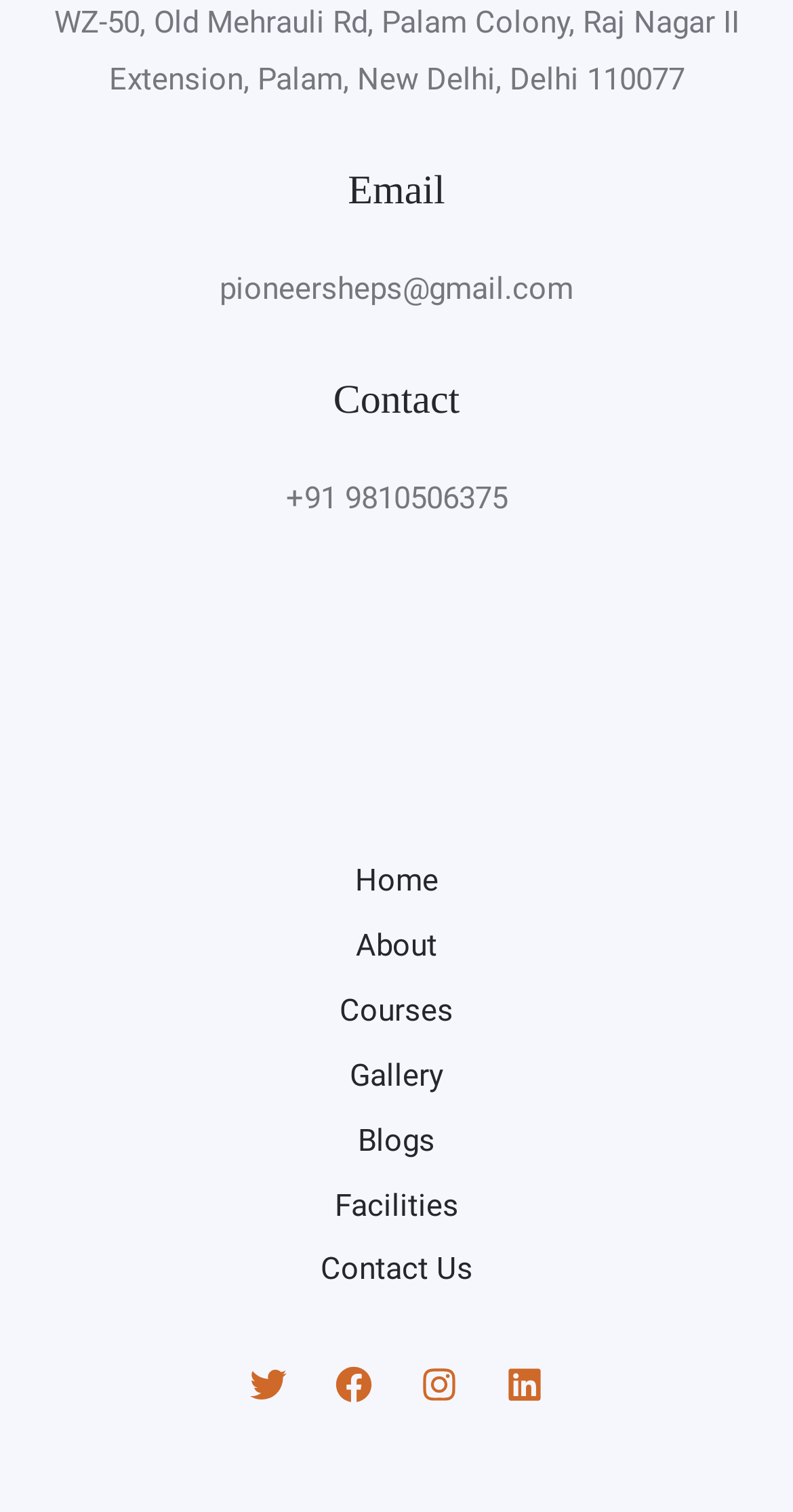Please specify the bounding box coordinates of the clickable section necessary to execute the following command: "Click on Home".

[0.406, 0.563, 0.594, 0.605]